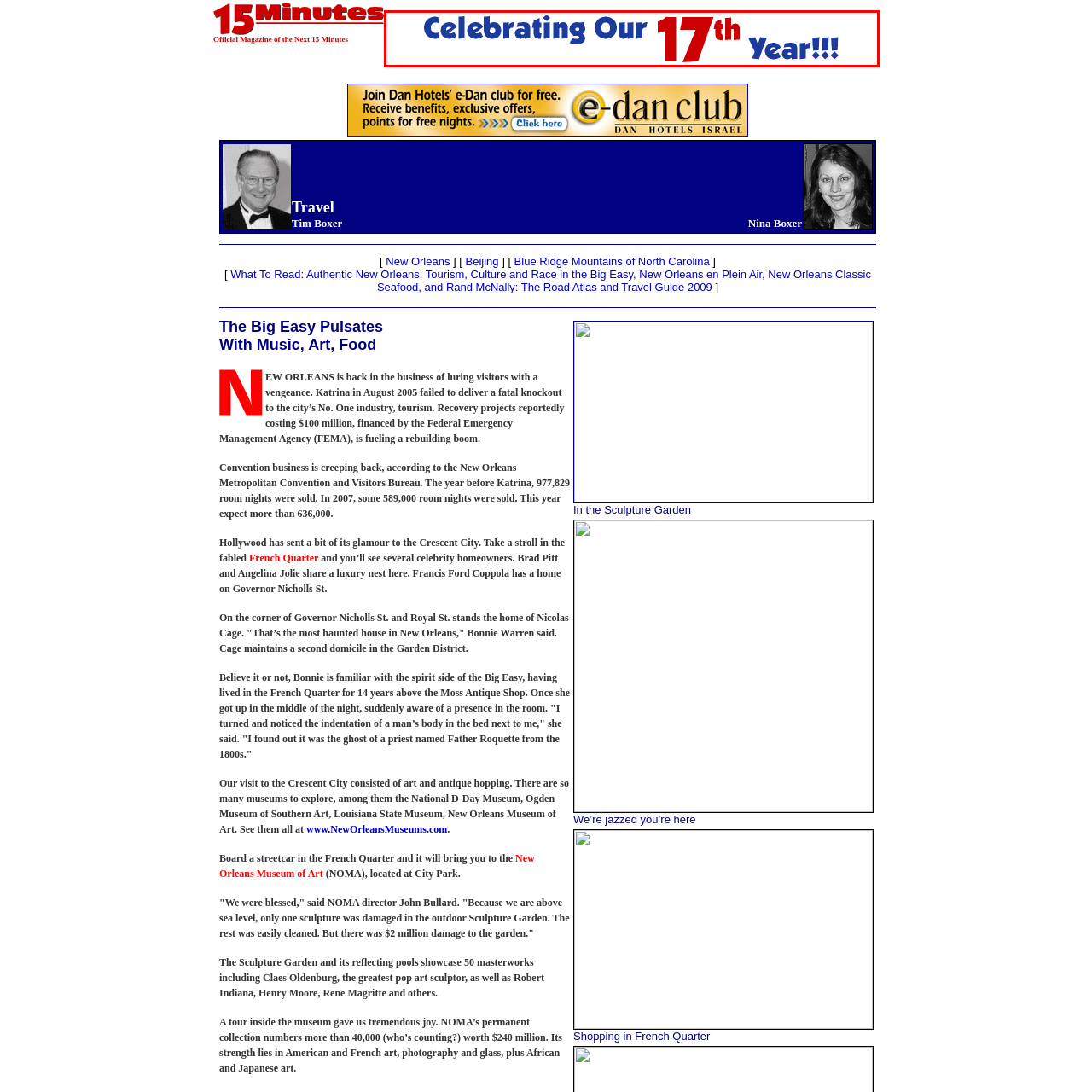What is the tone conveyed by the oversized typography?
Observe the part of the image inside the red bounding box and answer the question concisely with one word or a short phrase.

Excitement and joy